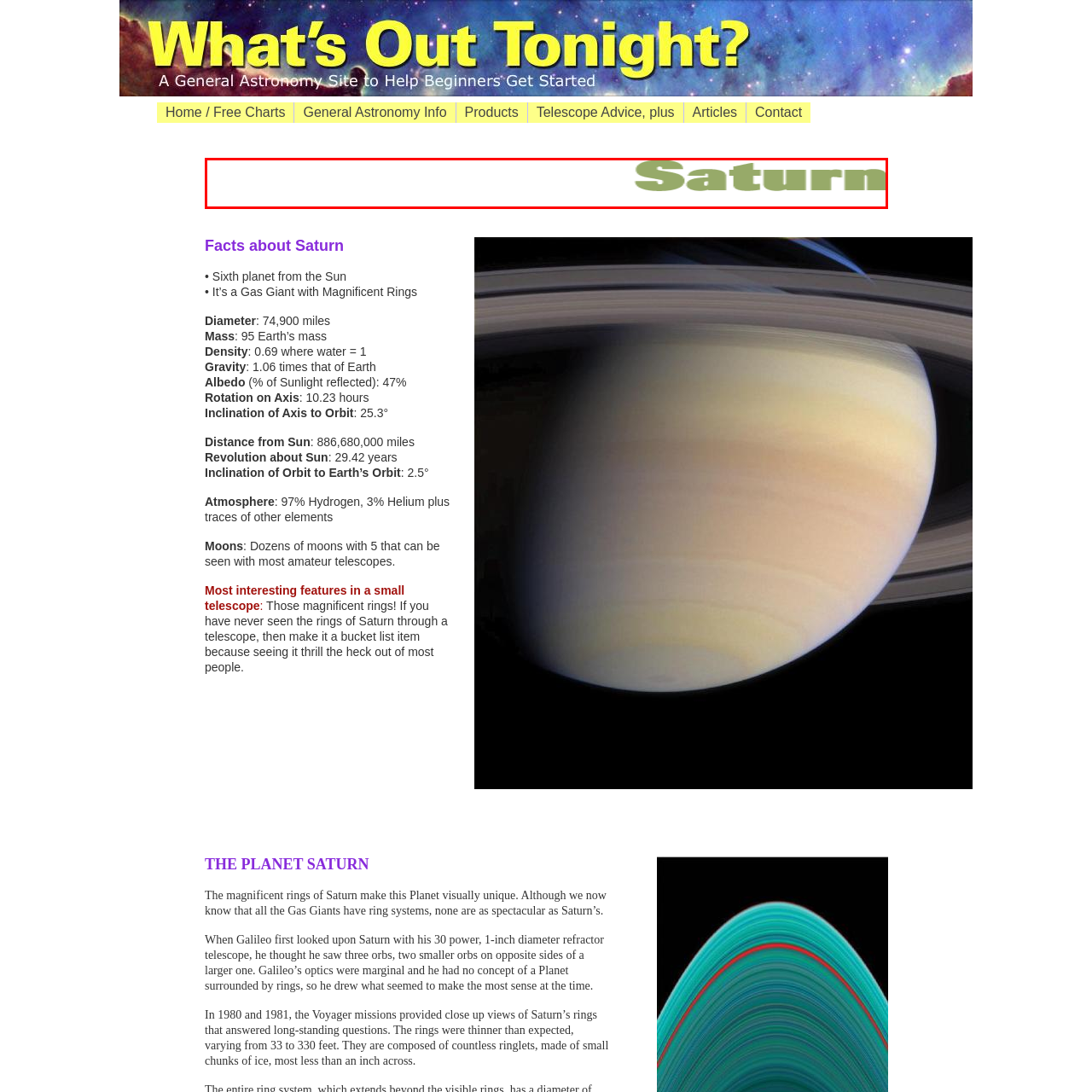Use the image within the highlighted red box to answer the following question with a single word or phrase:
What type of planet is Saturn?

Gas giant